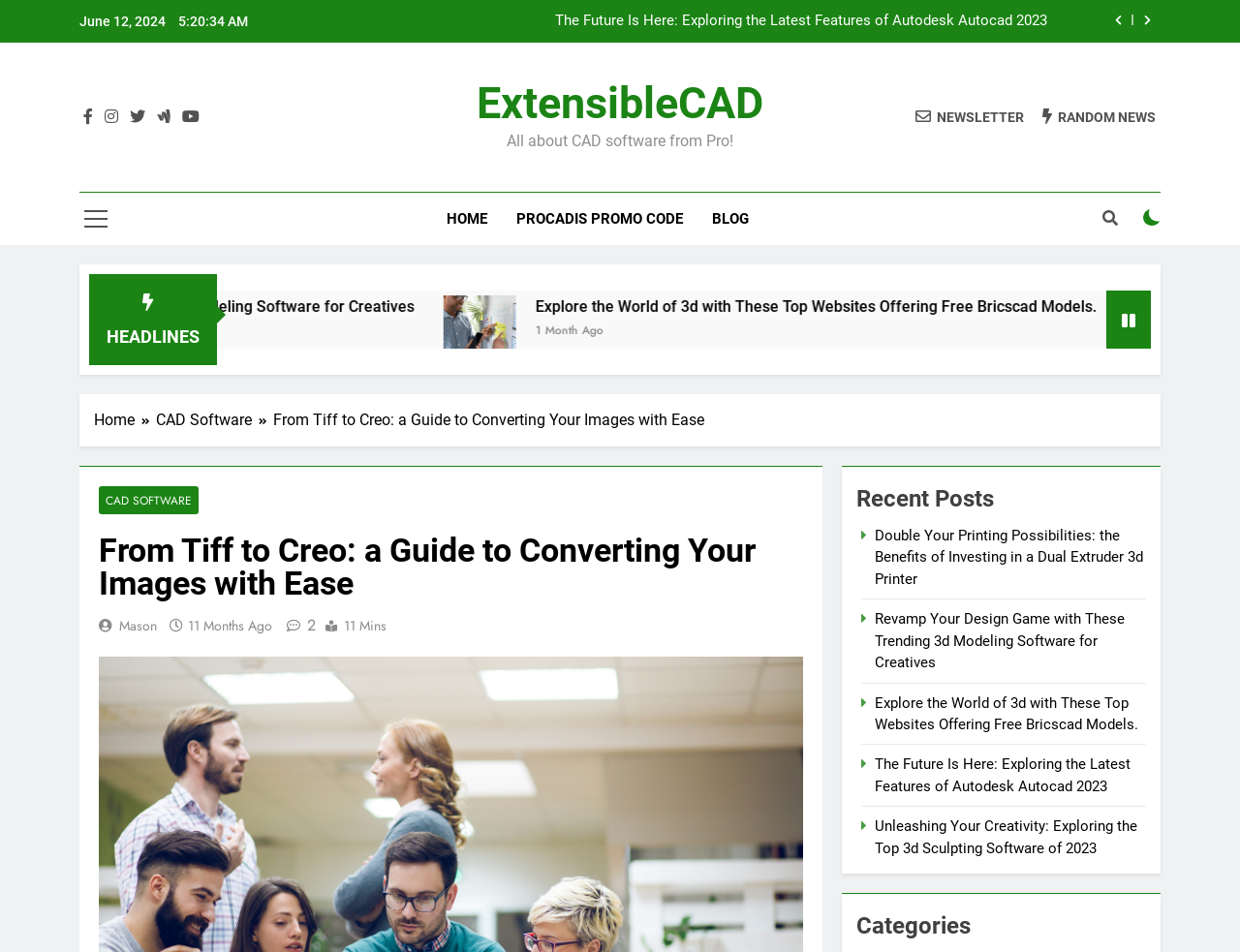Find the coordinates for the bounding box of the element with this description: "1 month ago11 months ago".

[0.396, 0.336, 0.451, 0.355]